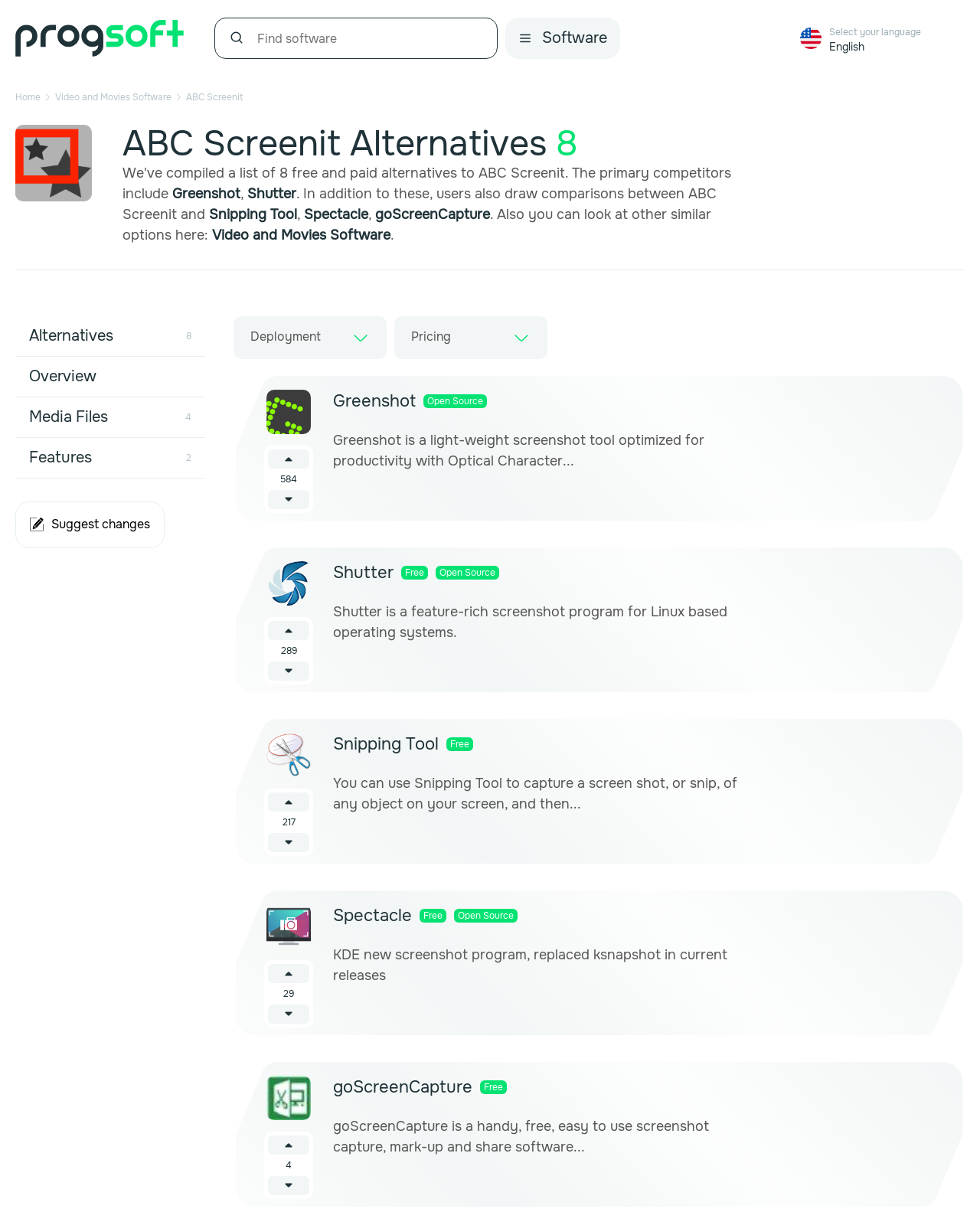Find and indicate the bounding box coordinates of the region you should select to follow the given instruction: "Click on Greenshot".

[0.176, 0.153, 0.245, 0.167]